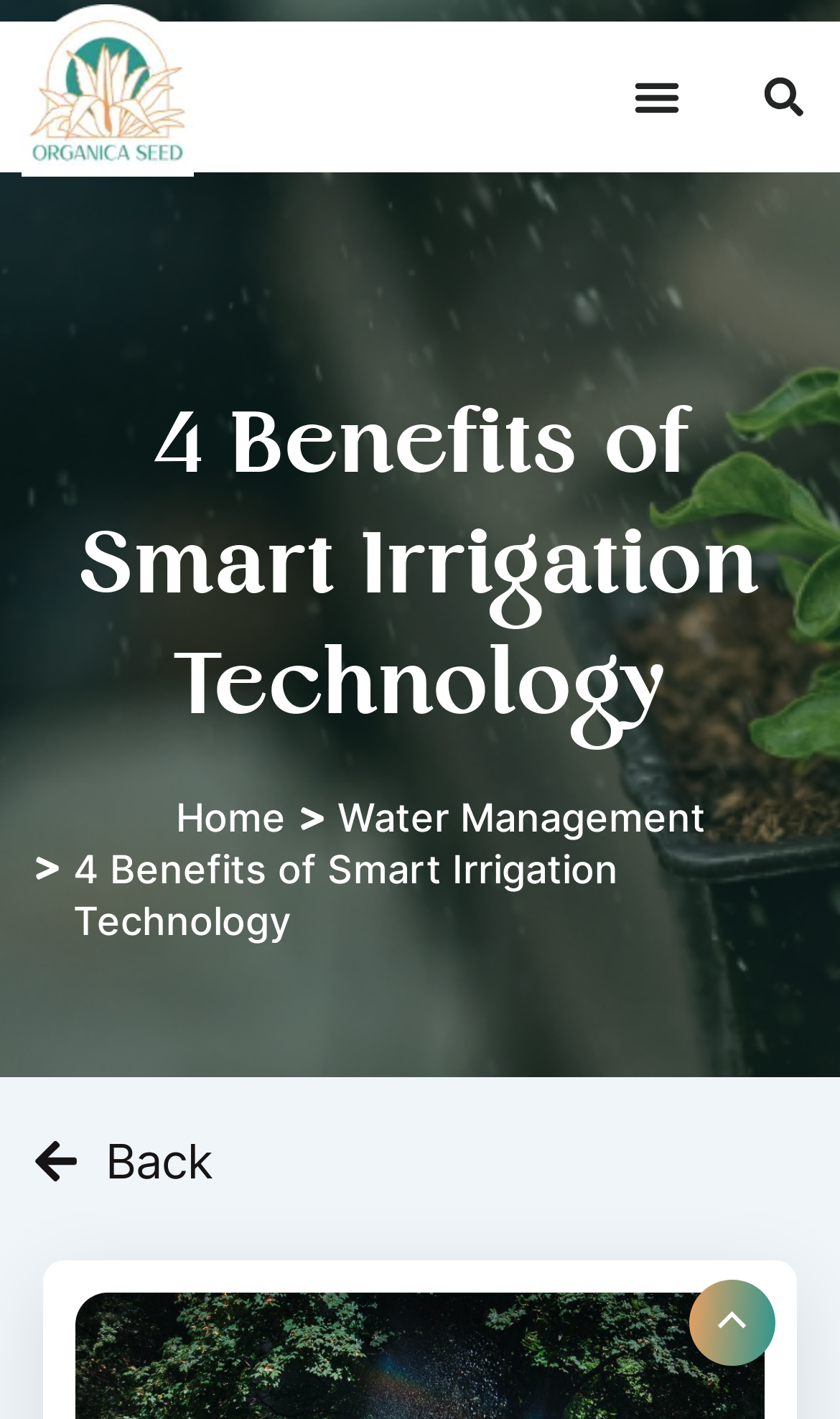What is the function of the 'Search' button?
Give a one-word or short-phrase answer derived from the screenshot.

To search